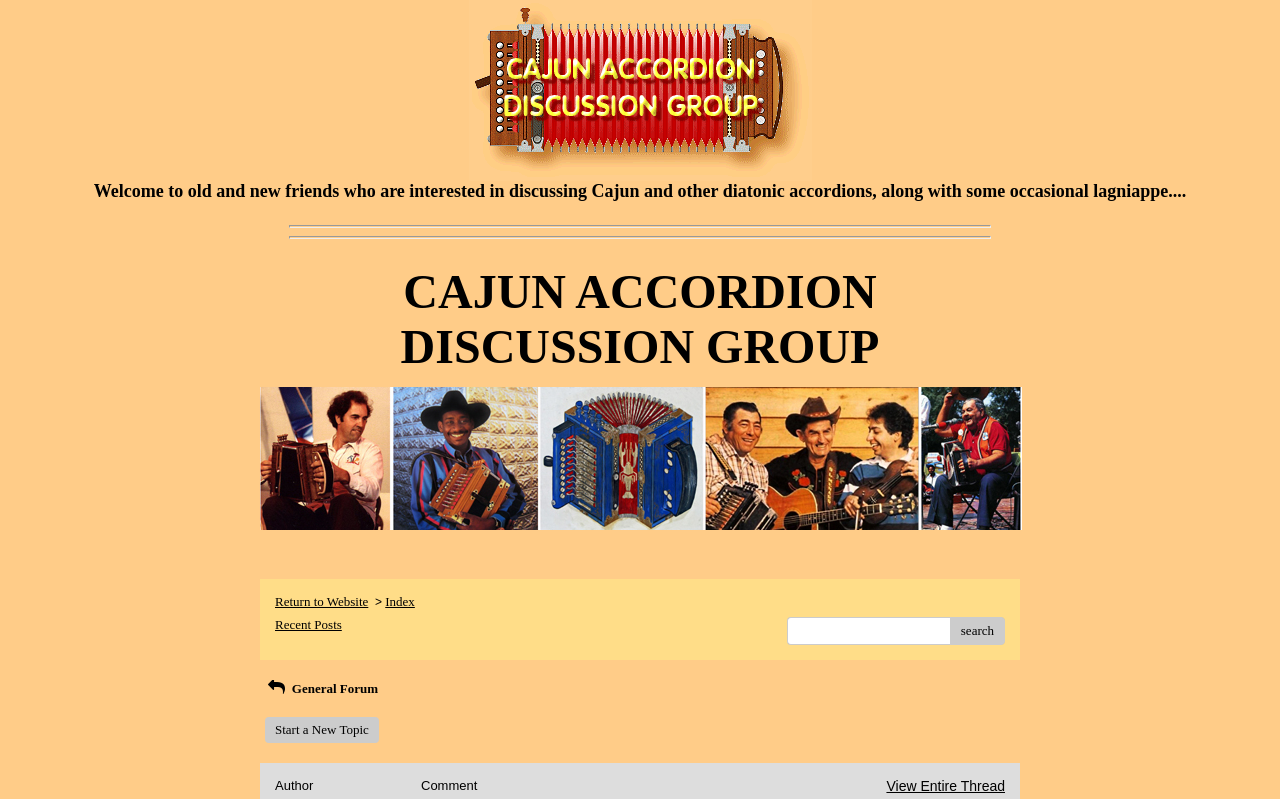What is the purpose of the textbox?
Your answer should be a single word or phrase derived from the screenshot.

Search